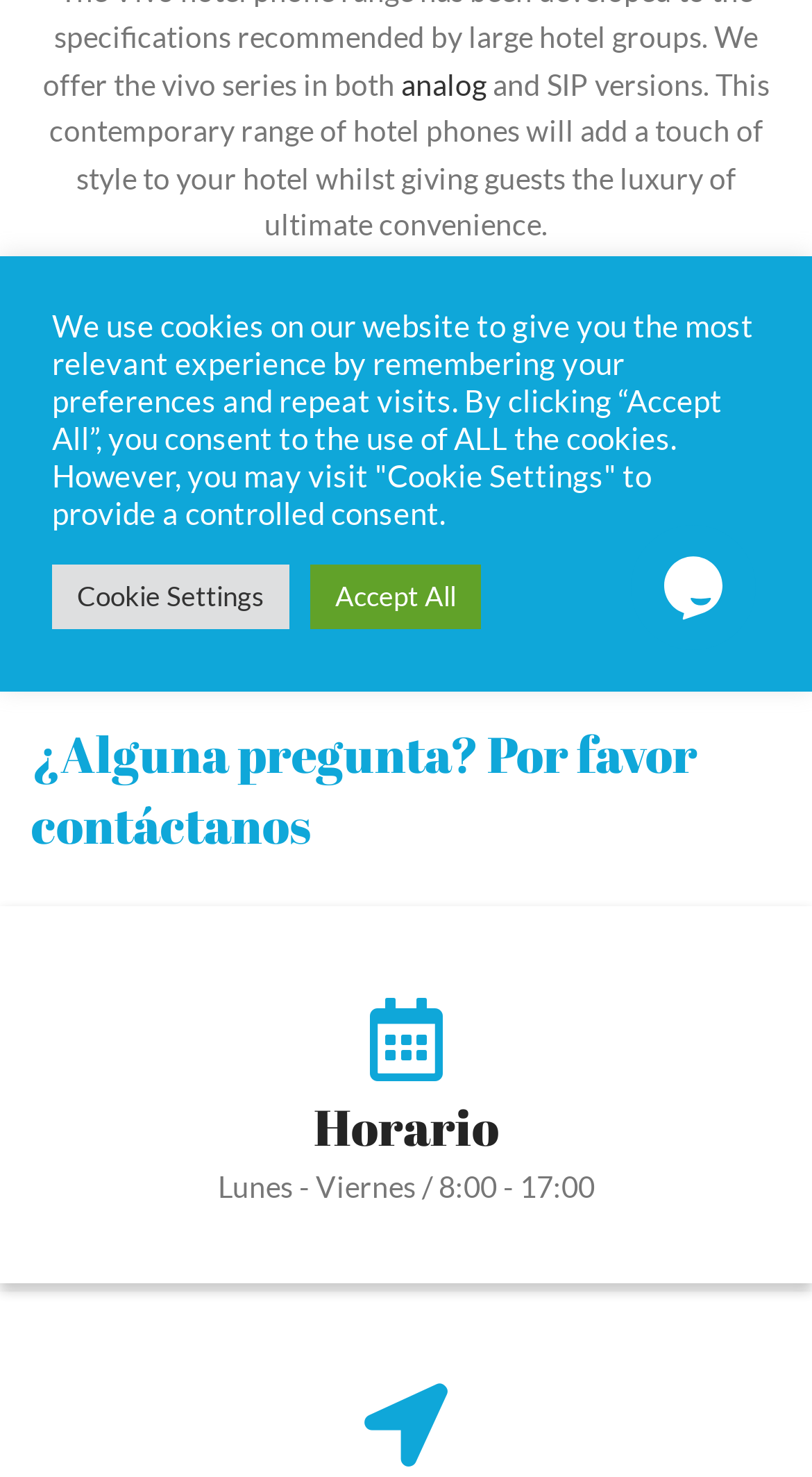Locate the bounding box of the UI element described by: "¿Alguna pregunta? Por favor contáctanos" in the given webpage screenshot.

[0.038, 0.488, 0.859, 0.581]